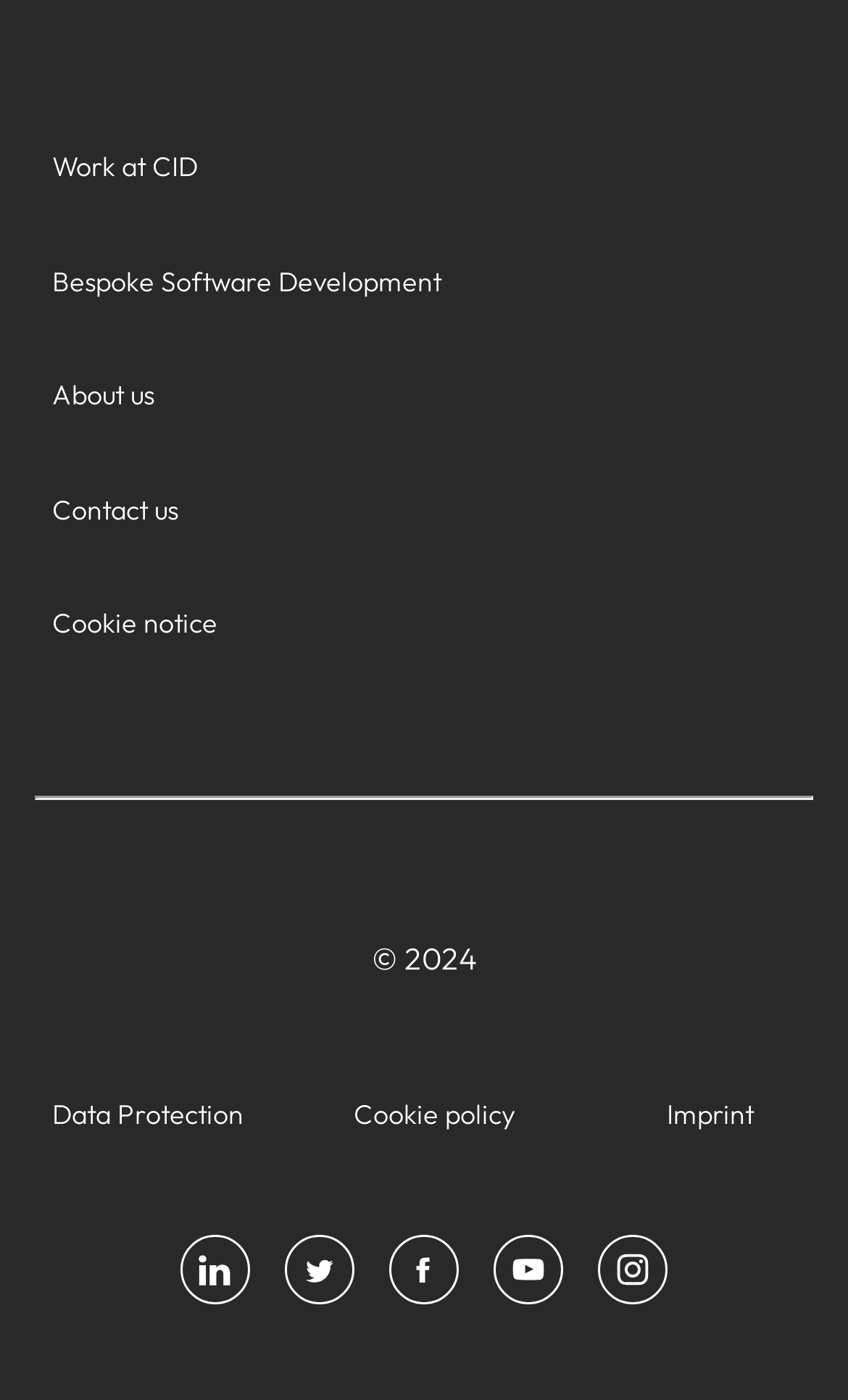Specify the bounding box coordinates of the area to click in order to follow the given instruction: "Learn about bespoke software development."

[0.041, 0.18, 0.541, 0.224]